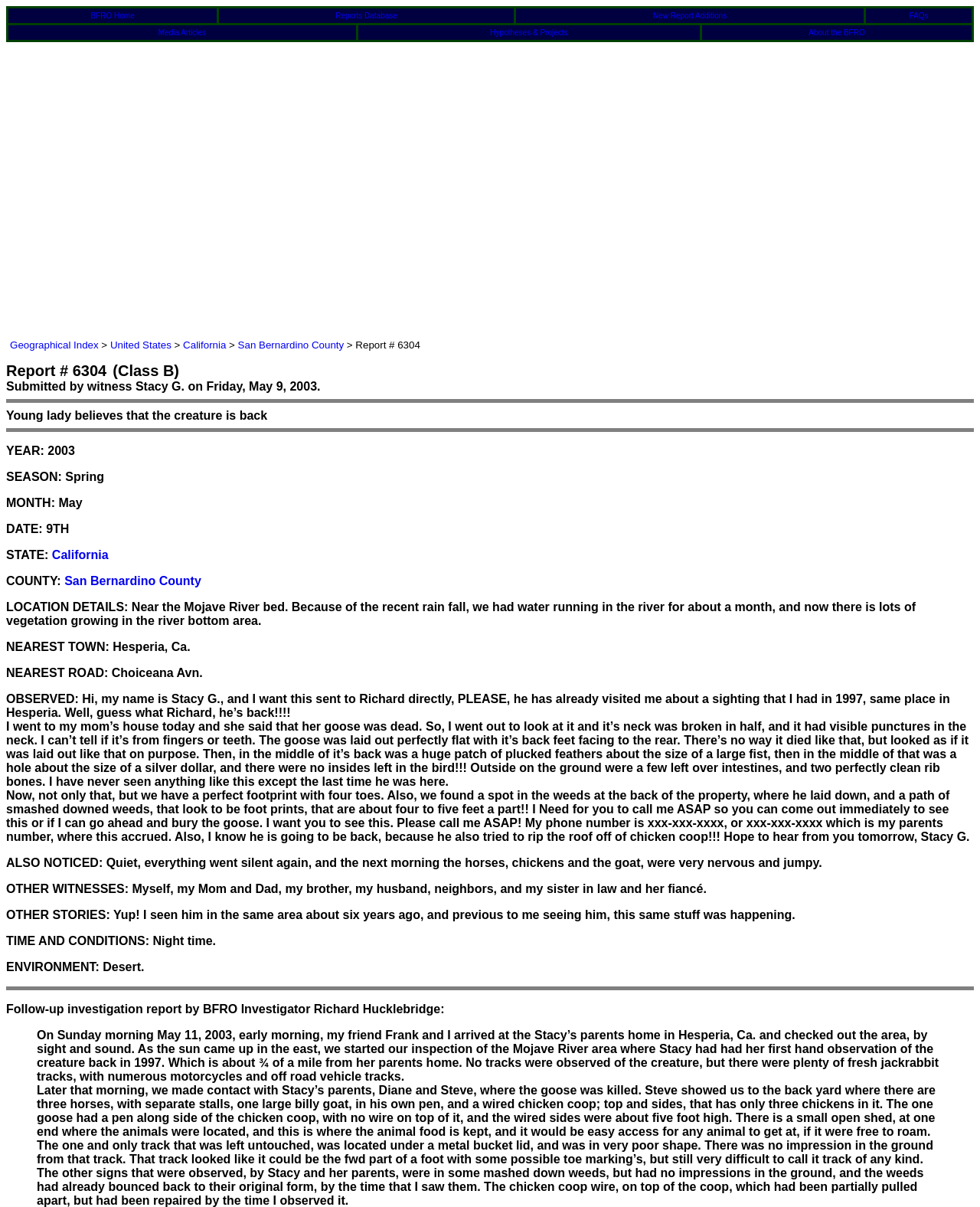Please identify the bounding box coordinates of the clickable element to fulfill the following instruction: "Click on San Bernardino County". The coordinates should be four float numbers between 0 and 1, i.e., [left, top, right, bottom].

[0.243, 0.281, 0.351, 0.291]